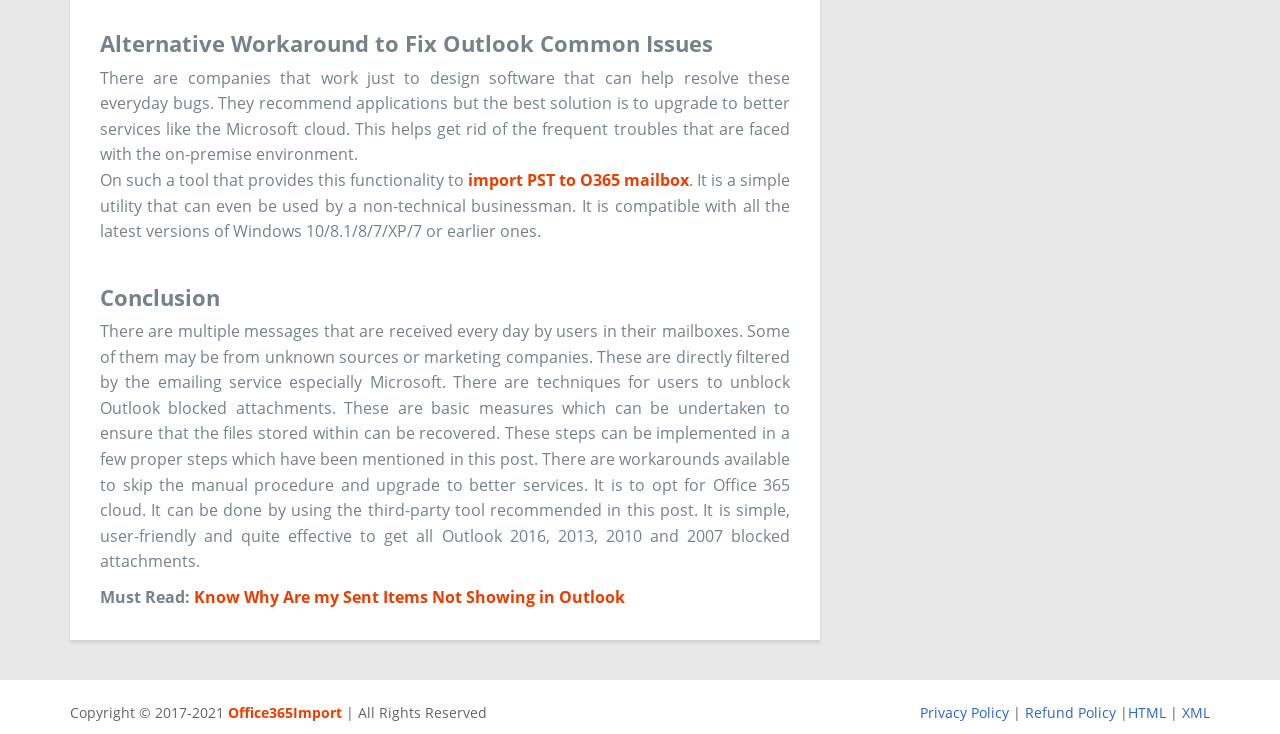What is the purpose of the tool mentioned in the webpage? Refer to the image and provide a one-word or short phrase answer.

Import PST to O365 mailbox